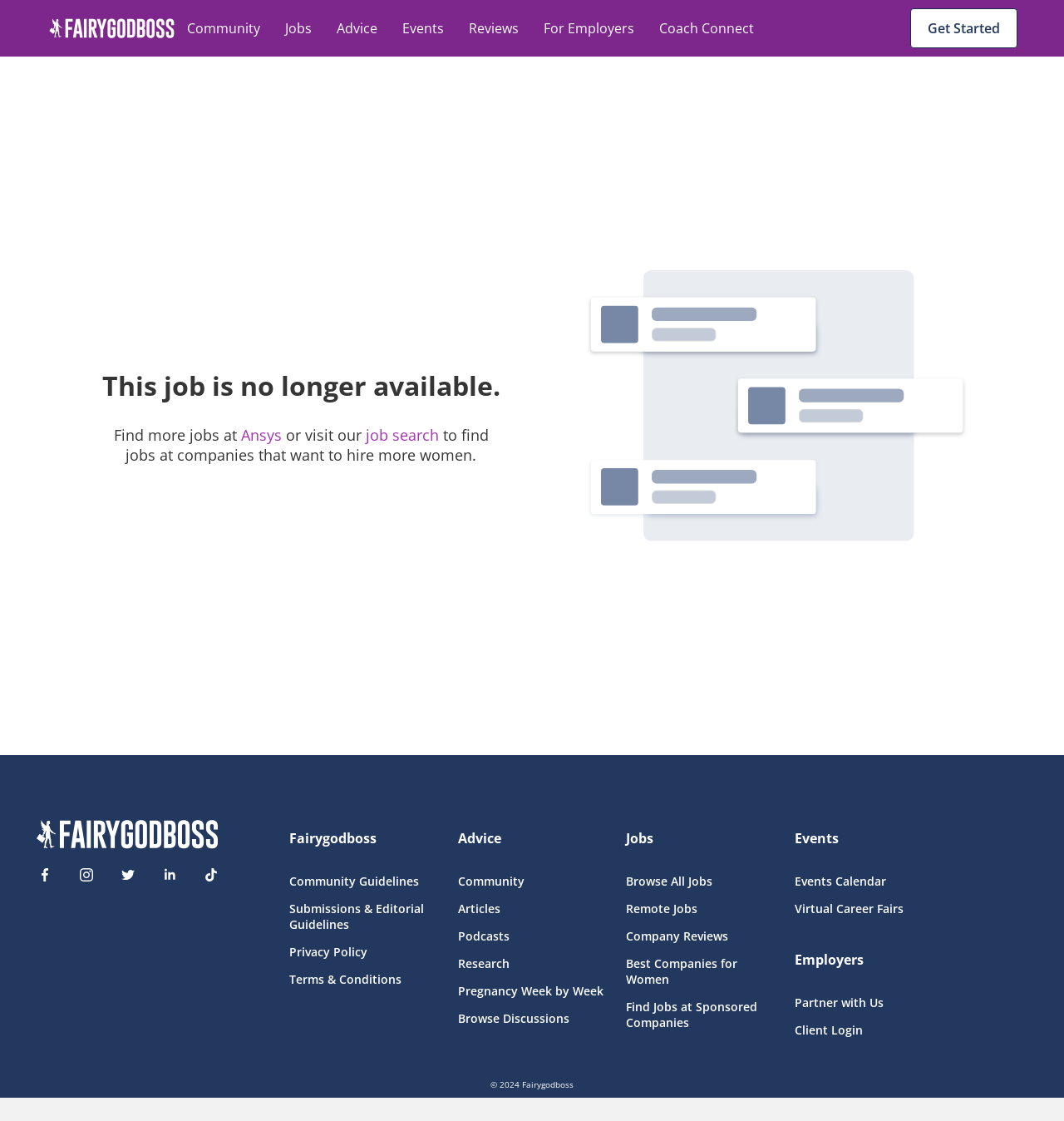Refer to the image and provide a thorough answer to this question:
What type of job is no longer available?

The webpage displays a message 'This job is no longer available.' followed by a link to 'Ansys', indicating that the job that is no longer available is related to Ansys.